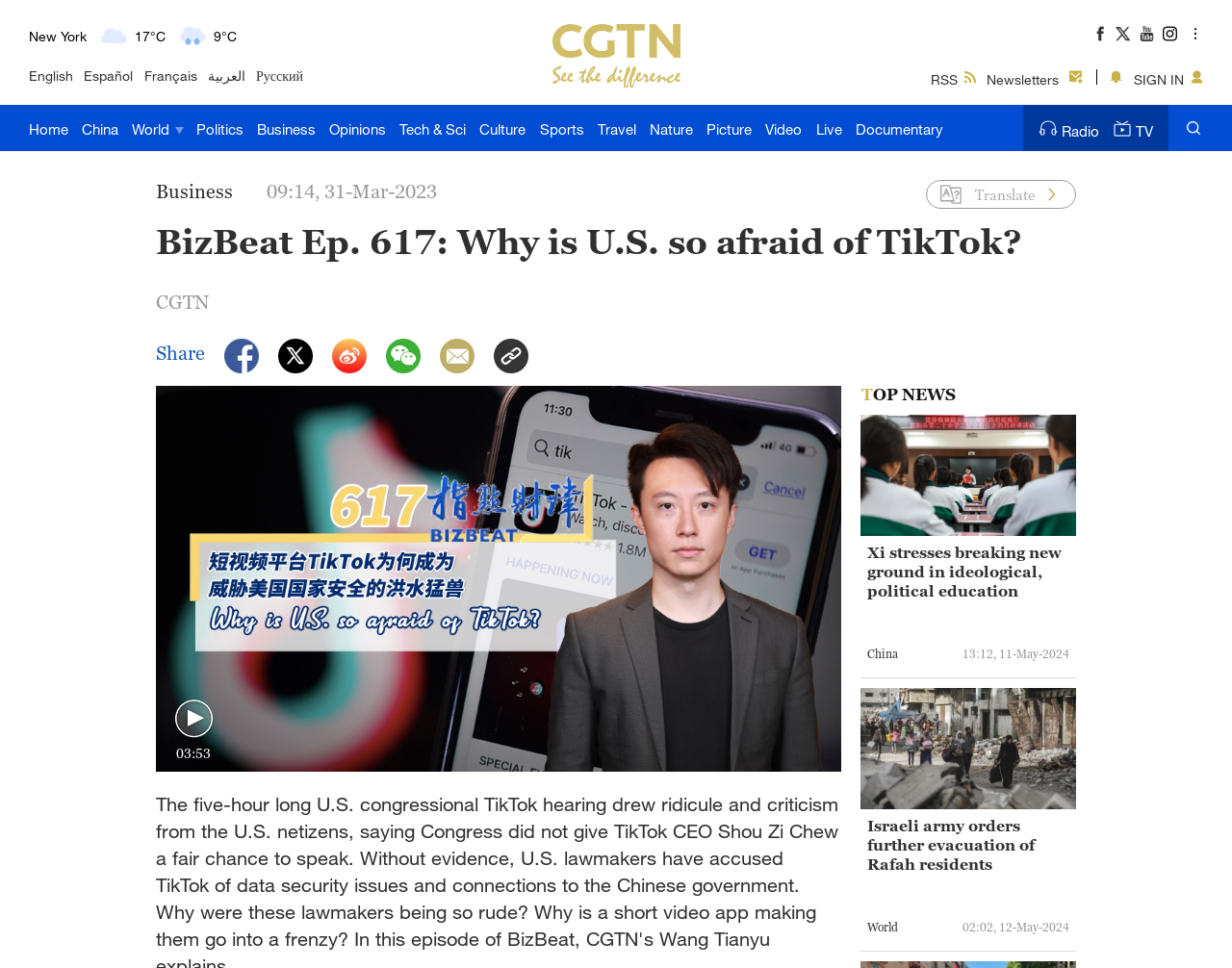Please use the details from the image to answer the following question comprehensively:
How many cities are shown in the weather section?

I counted the number of cities listed in the weather section, which includes Mumbai, Delhi, Hyderabad, Sydney, and Singapore, totaling 6 cities.